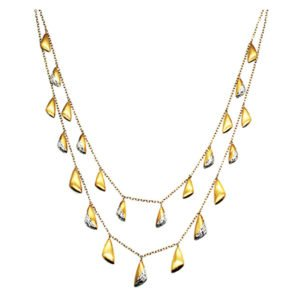Respond with a single word or phrase for the following question: 
What is the brand name of the necklace?

Voyager Brands